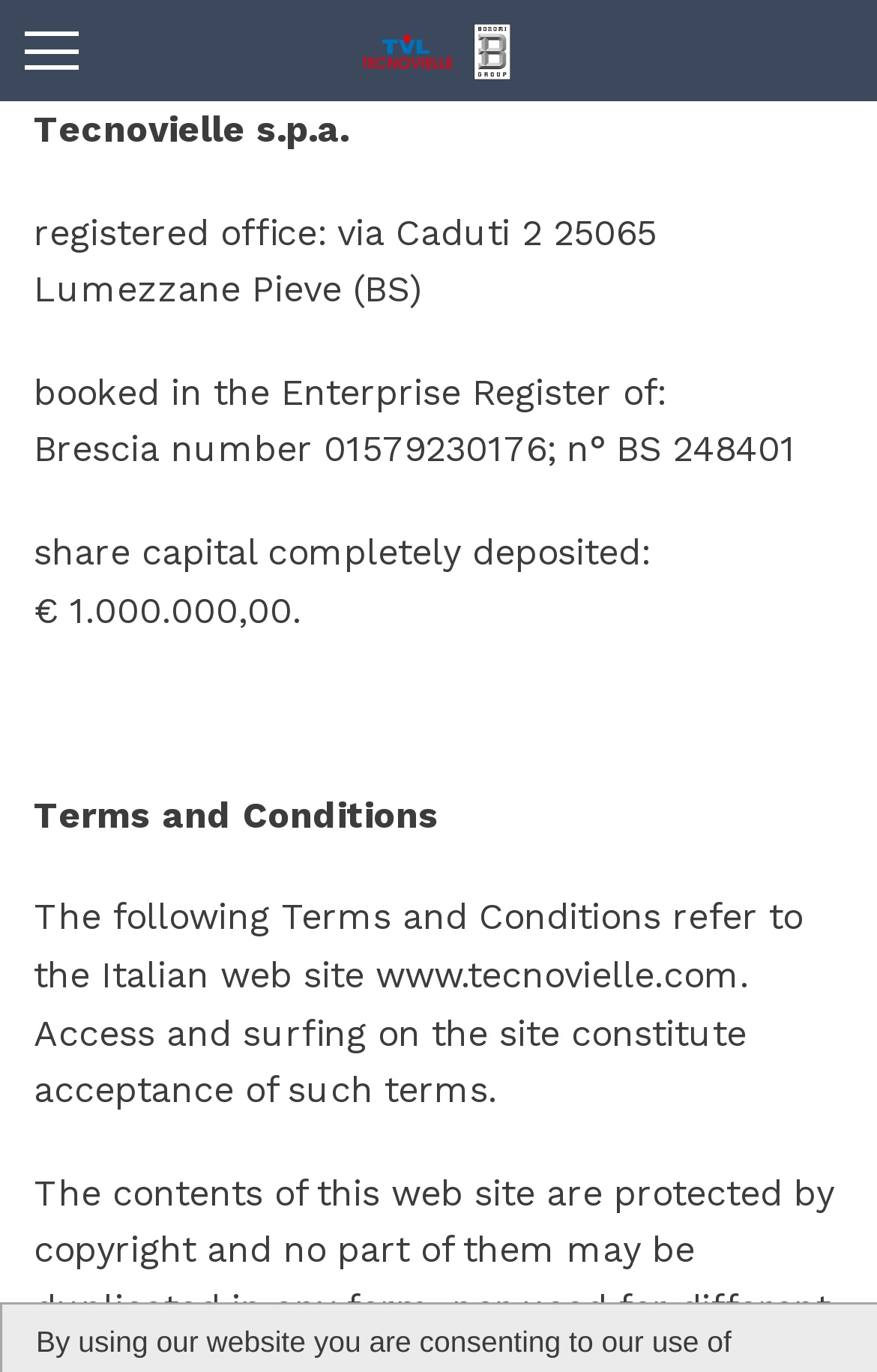What is the company name? Based on the image, give a response in one word or a short phrase.

Tecnovielle s.p.a.